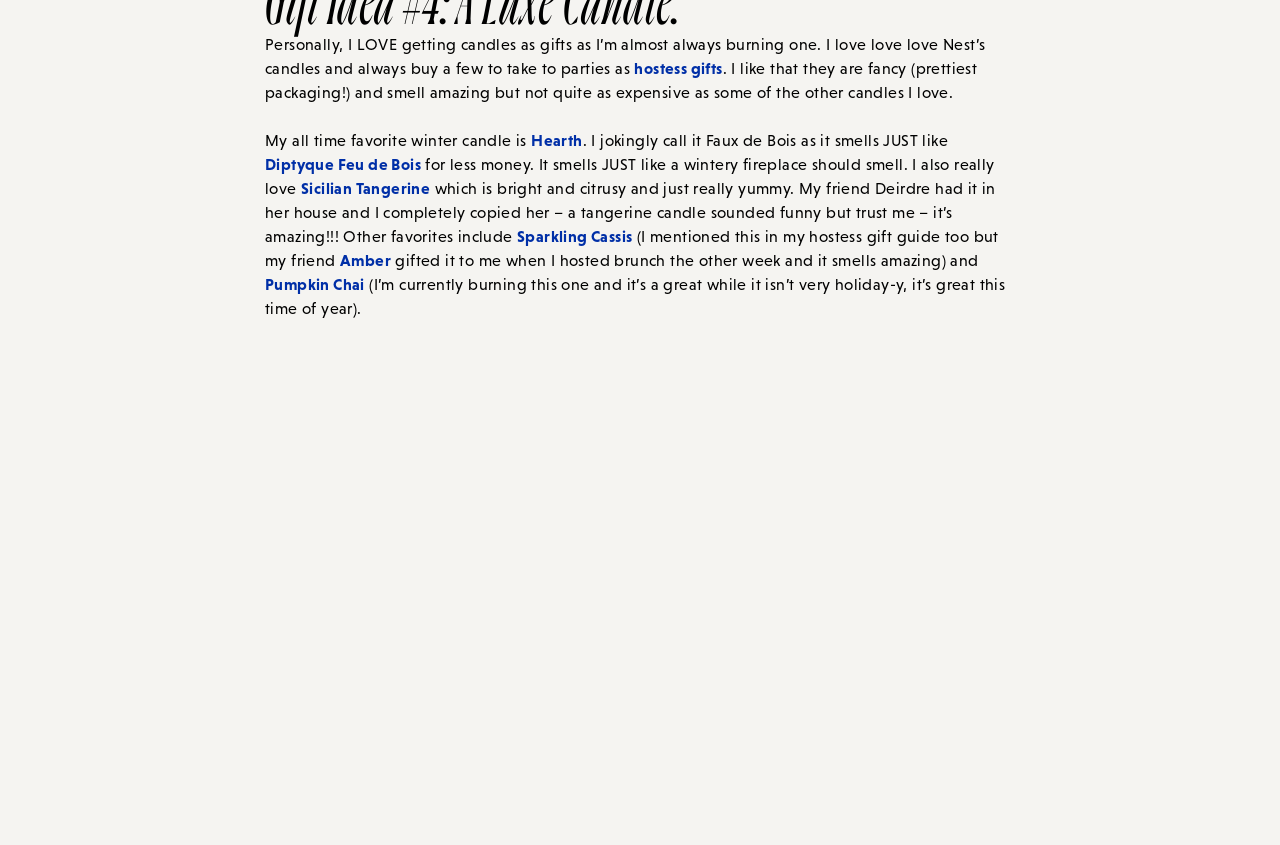Provide the bounding box coordinates of the HTML element described by the text: "Advertise With Us". The coordinates should be in the format [left, top, right, bottom] with values between 0 and 1.

None